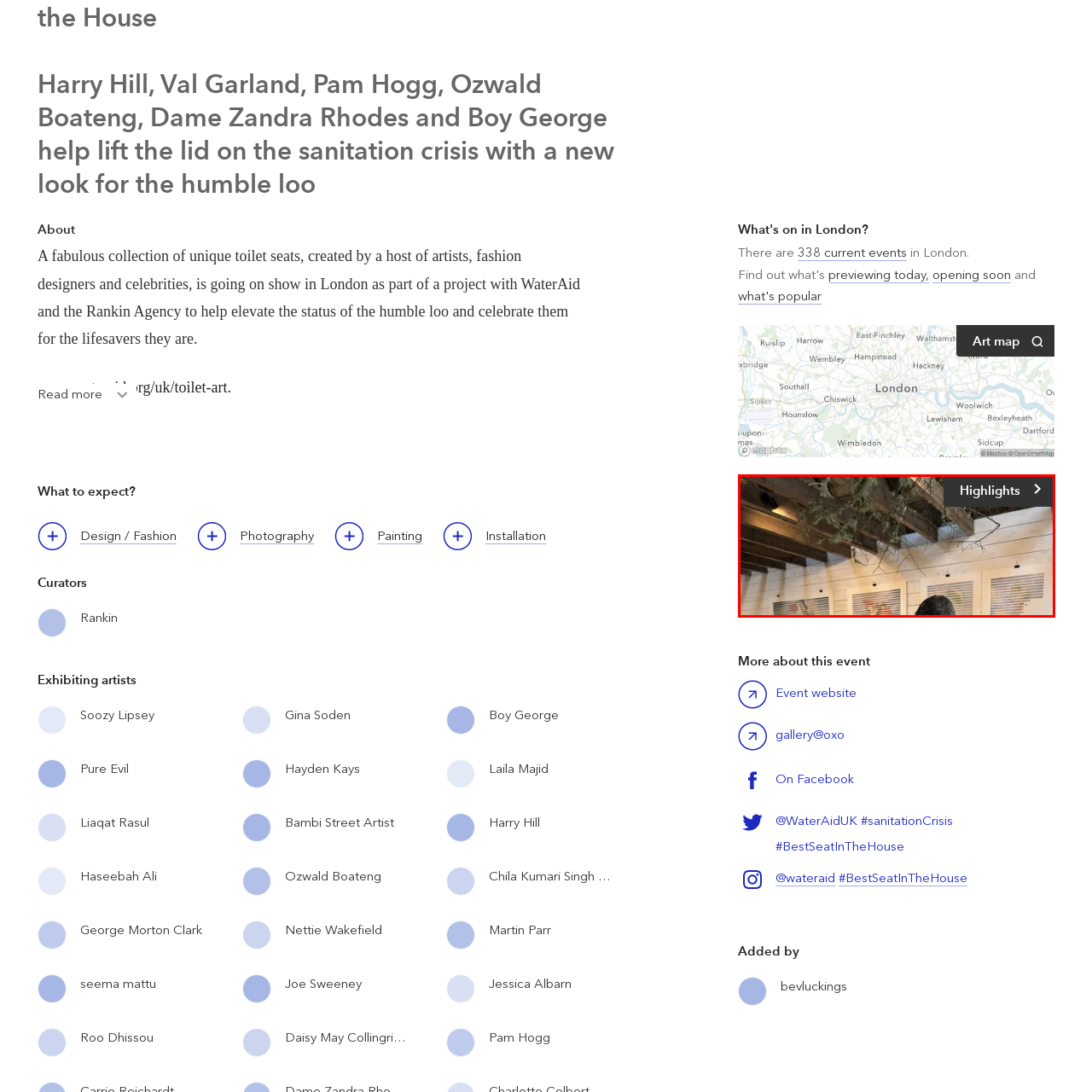Refer to the image marked by the red boundary and provide a single word or phrase in response to the question:
What does the sign in the corner suggest?

An exhibition or special event